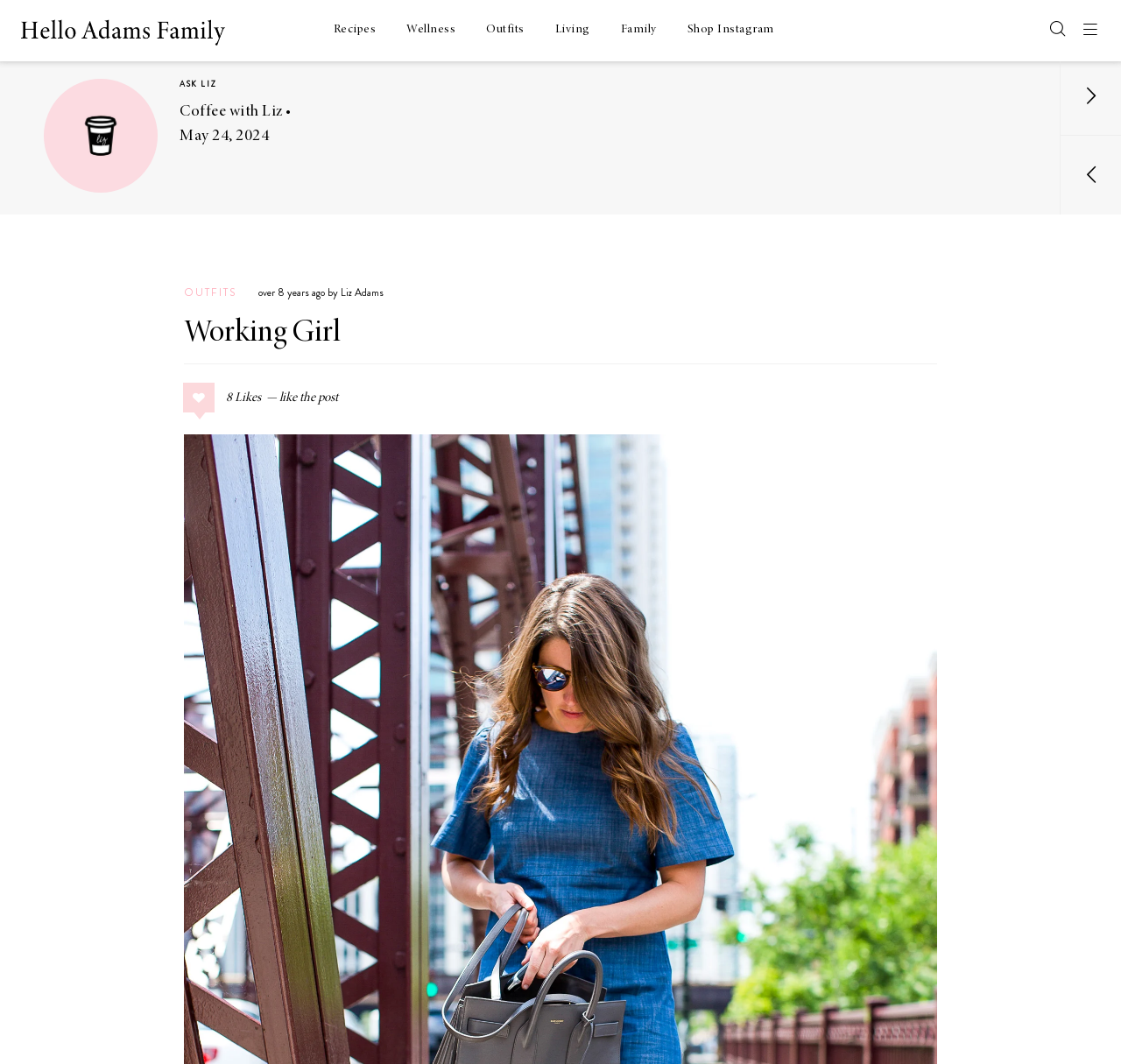Locate the bounding box coordinates of the clickable area needed to fulfill the instruction: "Explore 'OUTFITS' section".

[0.164, 0.267, 0.211, 0.282]